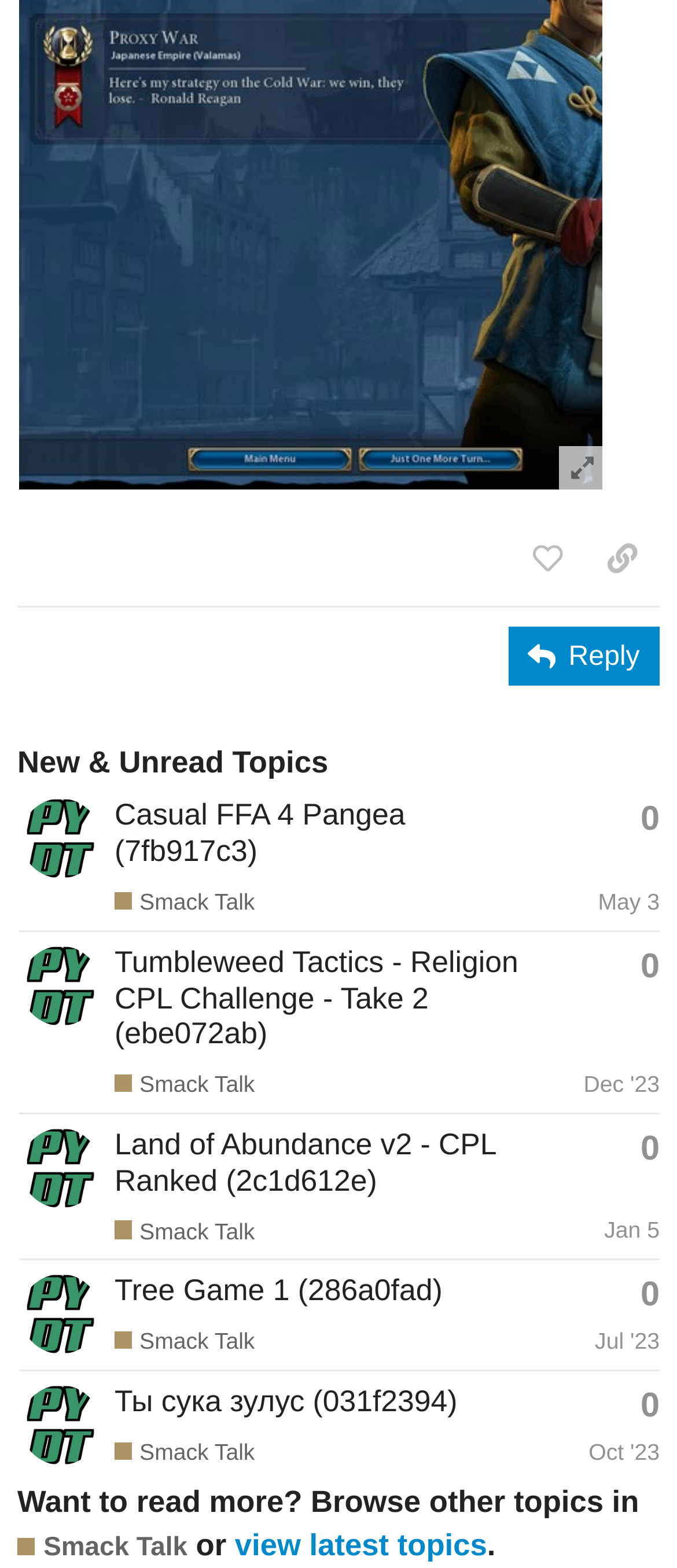Respond to the question below with a single word or phrase:
What is the purpose of the link 'view latest topics'?

To view latest topics